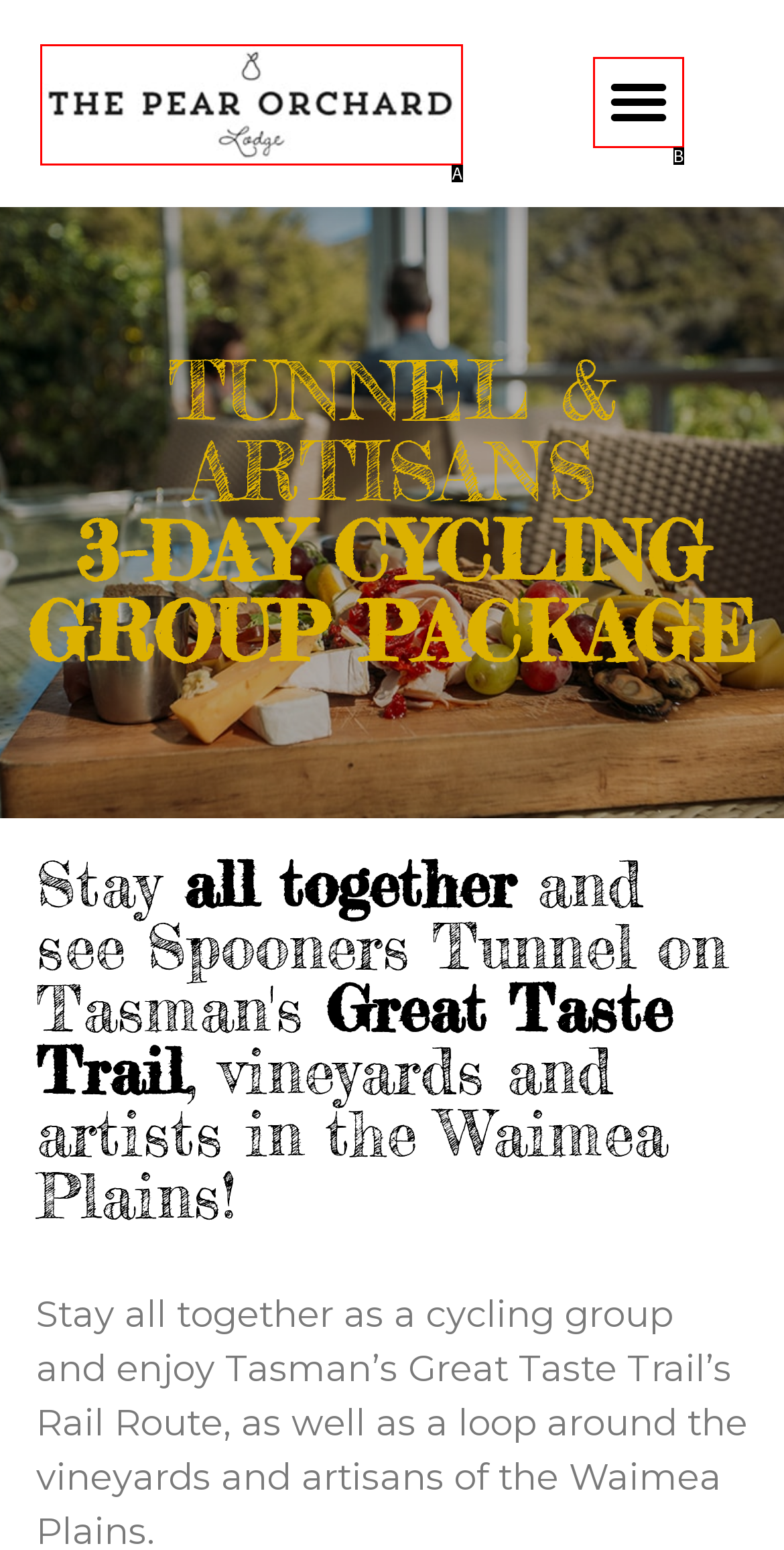Based on the provided element description: Menu, identify the best matching HTML element. Respond with the corresponding letter from the options shown.

B